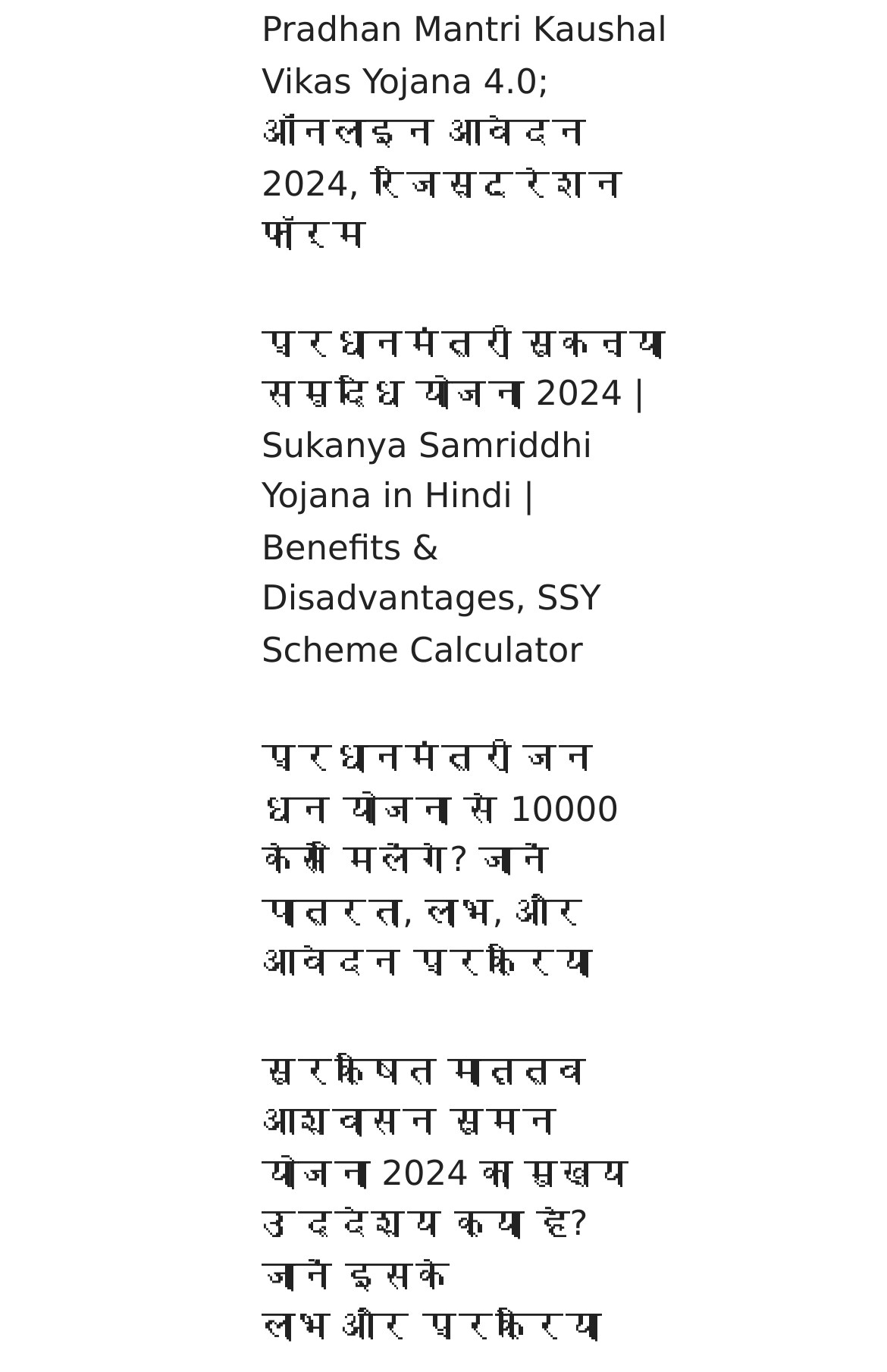Answer this question in one word or a short phrase: What is the name of the third scheme?

प्रधानमंत्री जन धन योजना